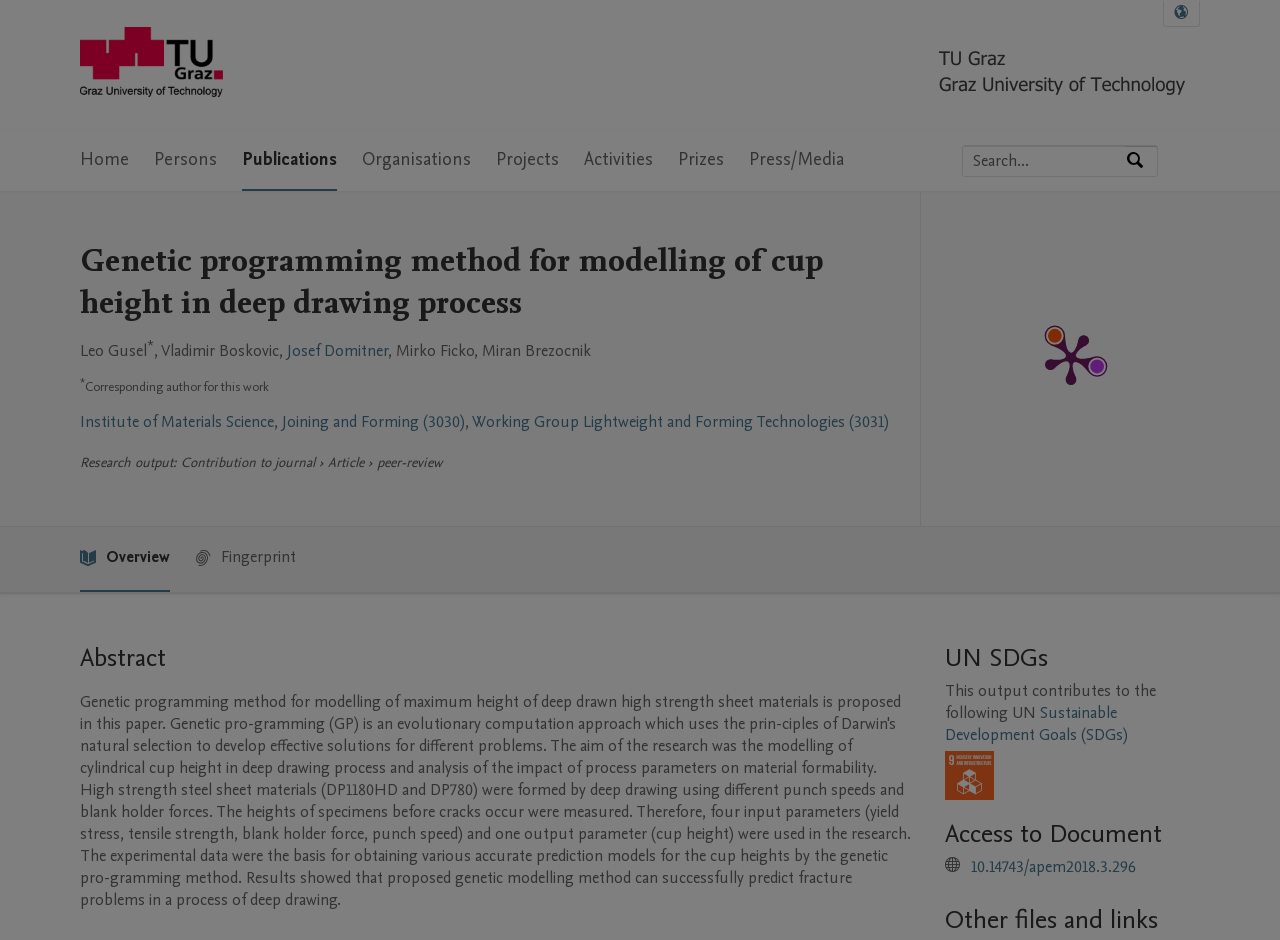Please determine the bounding box coordinates of the section I need to click to accomplish this instruction: "Go to main navigation".

[0.062, 0.138, 0.719, 0.203]